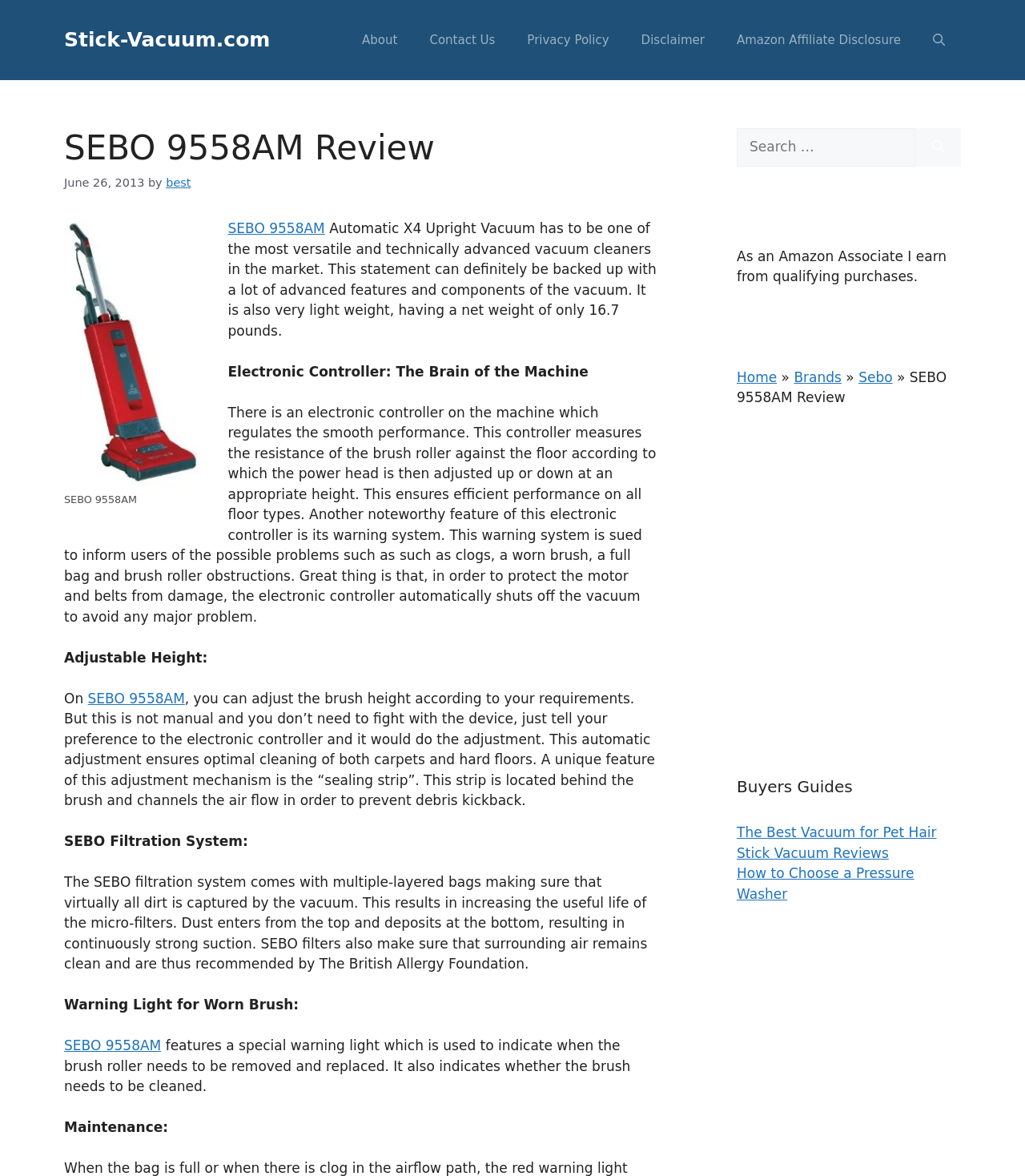What is the name of the vacuum cleaner reviewed on this webpage?
Look at the screenshot and respond with one word or a short phrase.

SEBO 9558AM